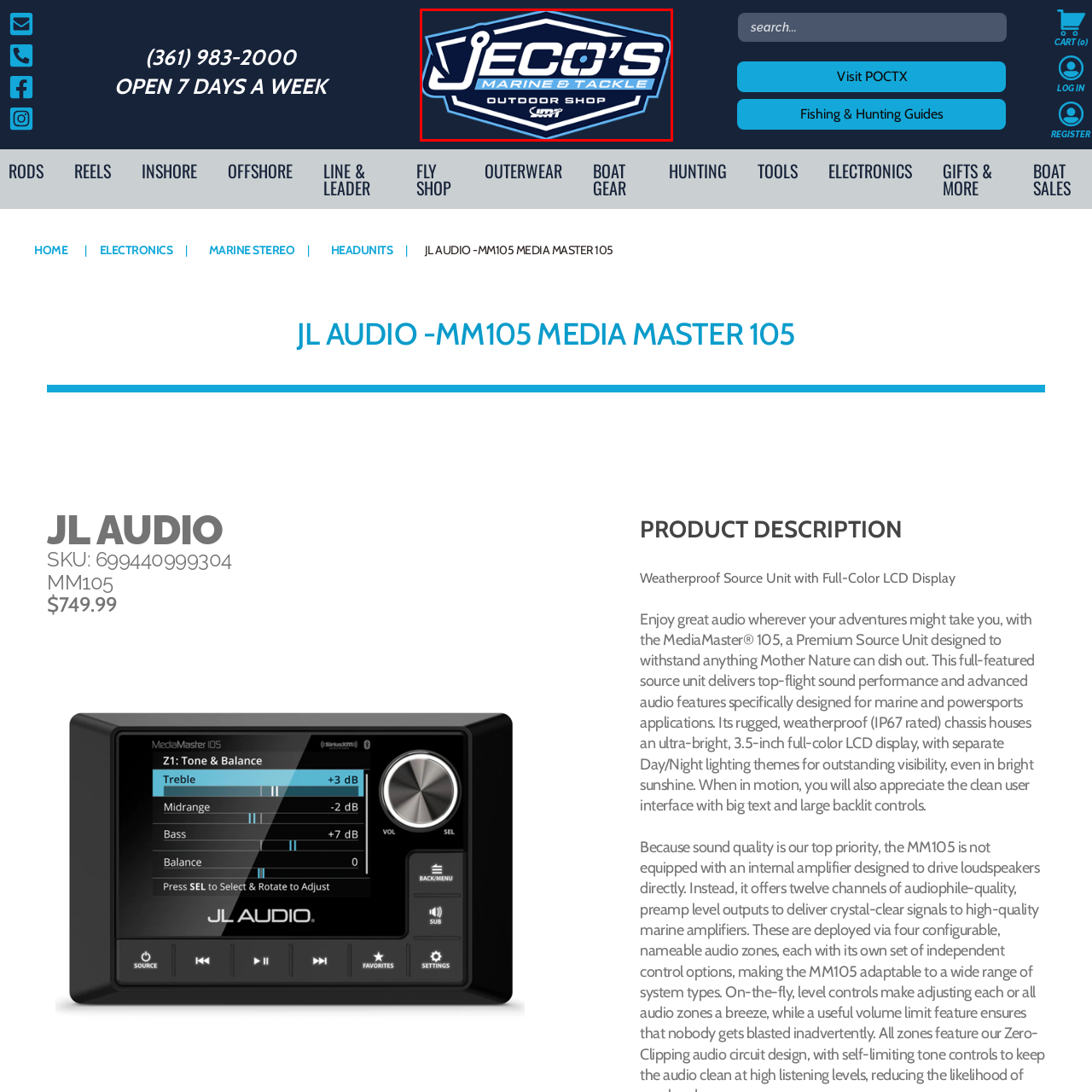What is the focus of the shop?
Examine the image inside the red bounding box and give an in-depth answer to the question, using the visual evidence provided.

The shop's focus is on fishing gear as indicated by the phrase 'MARINE & TACKLE' below the main name, which emphasizes the shop's specialization in marine supplies and tackle products.